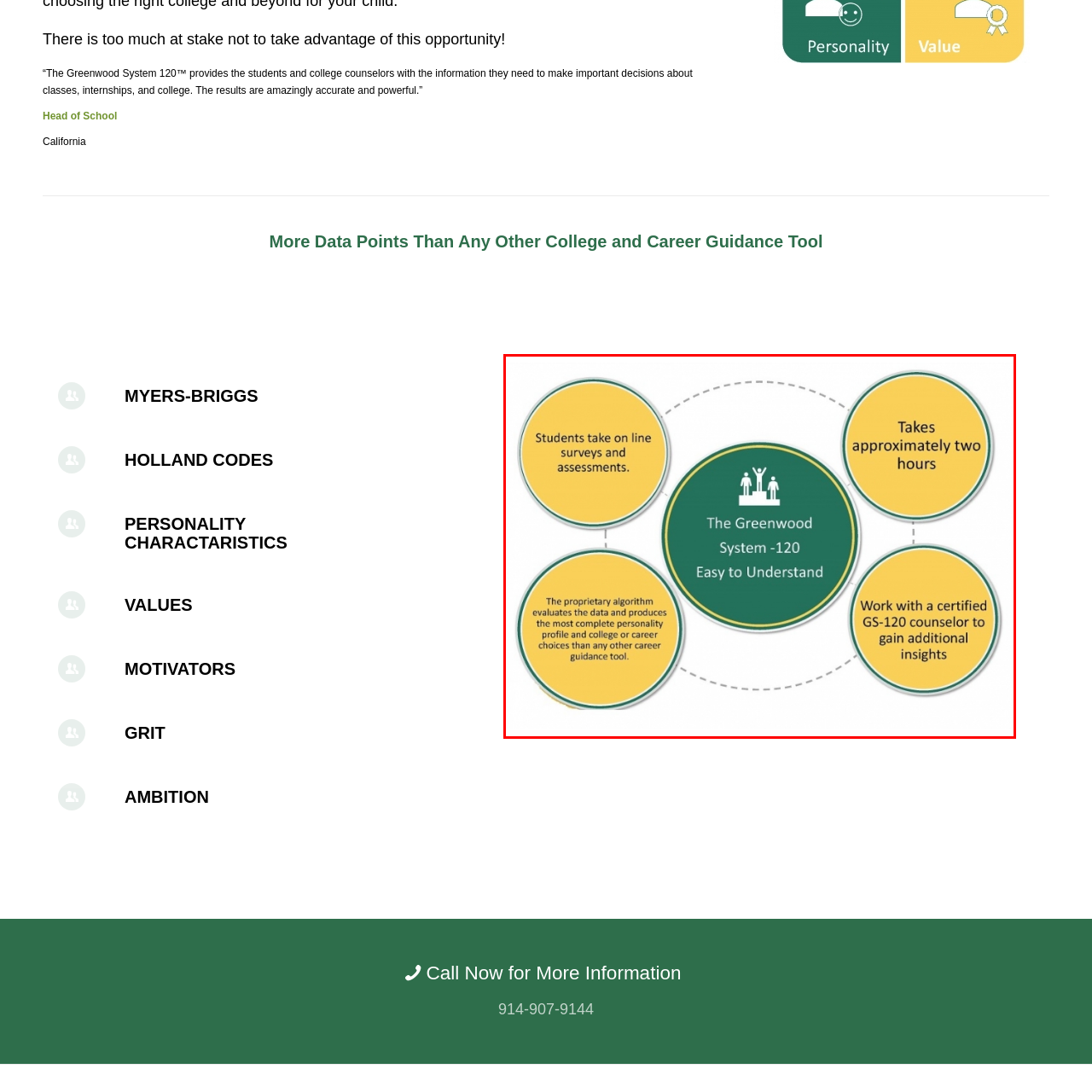Give a detailed account of the scene depicted within the red boundary.

The image illustrates key features of "The Greenwood System -120," a comprehensive college and career guidance tool designed to assist students in making informed decisions. Central to the visual is a circular graphic highlighting the system's user-friendly approach, emphasizing that it is "Easy to Understand." Surrounding this central theme are four key points: 

1. **Students take online surveys and assessments**, outlining the first step in the guidance process.
2. **Takes approximately two hours**, indicating the time commitment required to complete the assessment.
3. **The proprietary algorithm evaluates the data**, suggesting a robust analysis that produces the most complete personality profile and career choices.
4. **Work with a certified GS-120 counselor to gain additional insights**, highlighting the option for personalized support and expert guidance.

This visual effectively communicates the system's focus on accessible, accurate, and actionable insights, aiming to empower students throughout their educational journeys.